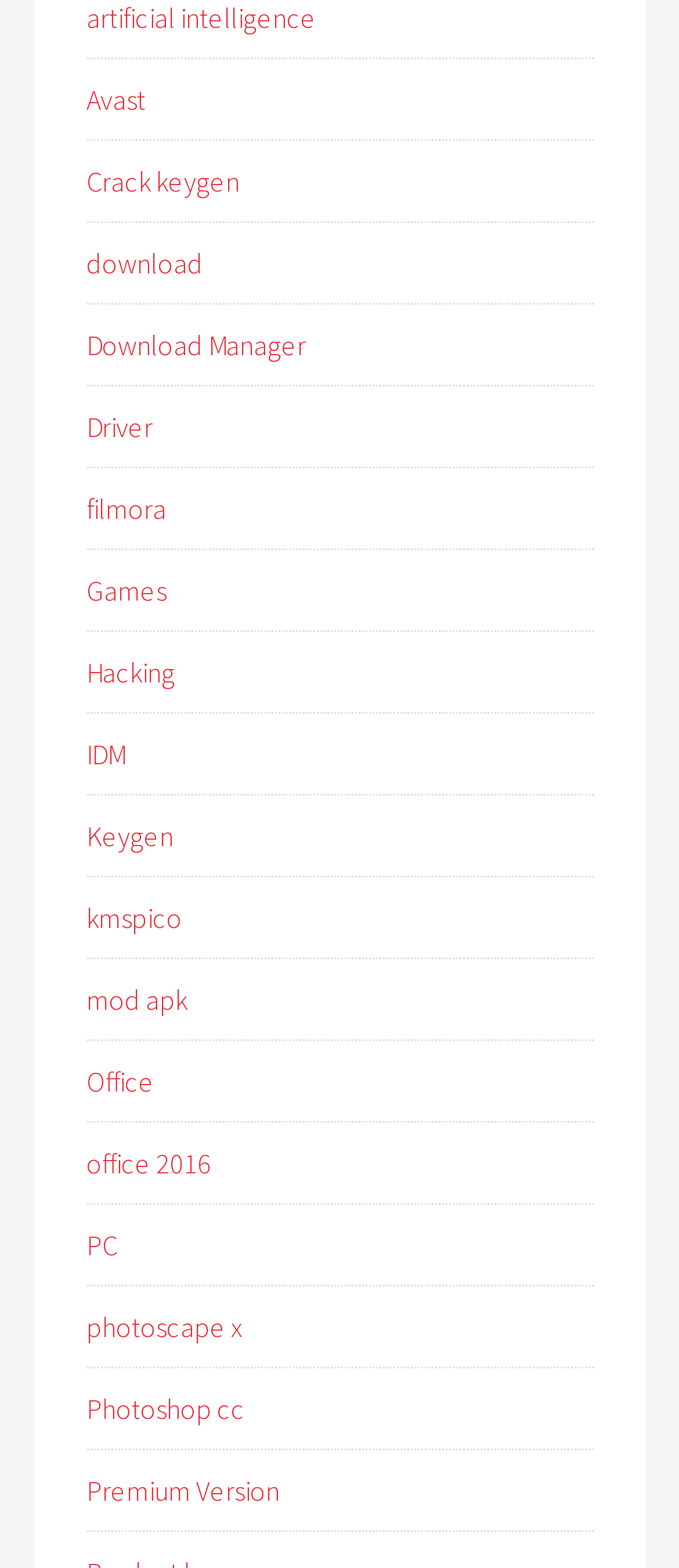Using the description "PC", predict the bounding box of the relevant HTML element.

[0.127, 0.783, 0.173, 0.805]